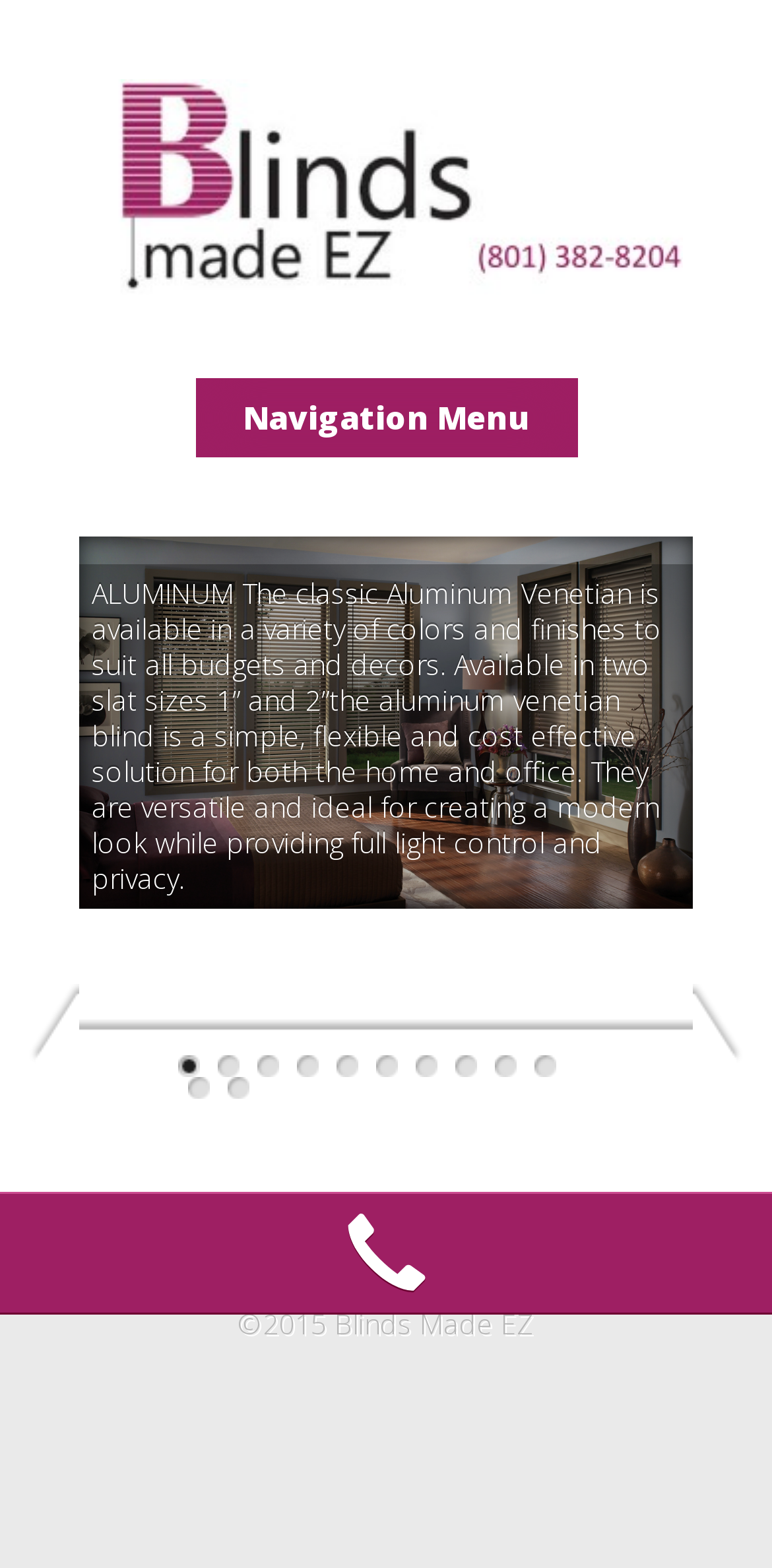Please locate the clickable area by providing the bounding box coordinates to follow this instruction: "View previous products".

[0.103, 0.475, 0.203, 0.524]